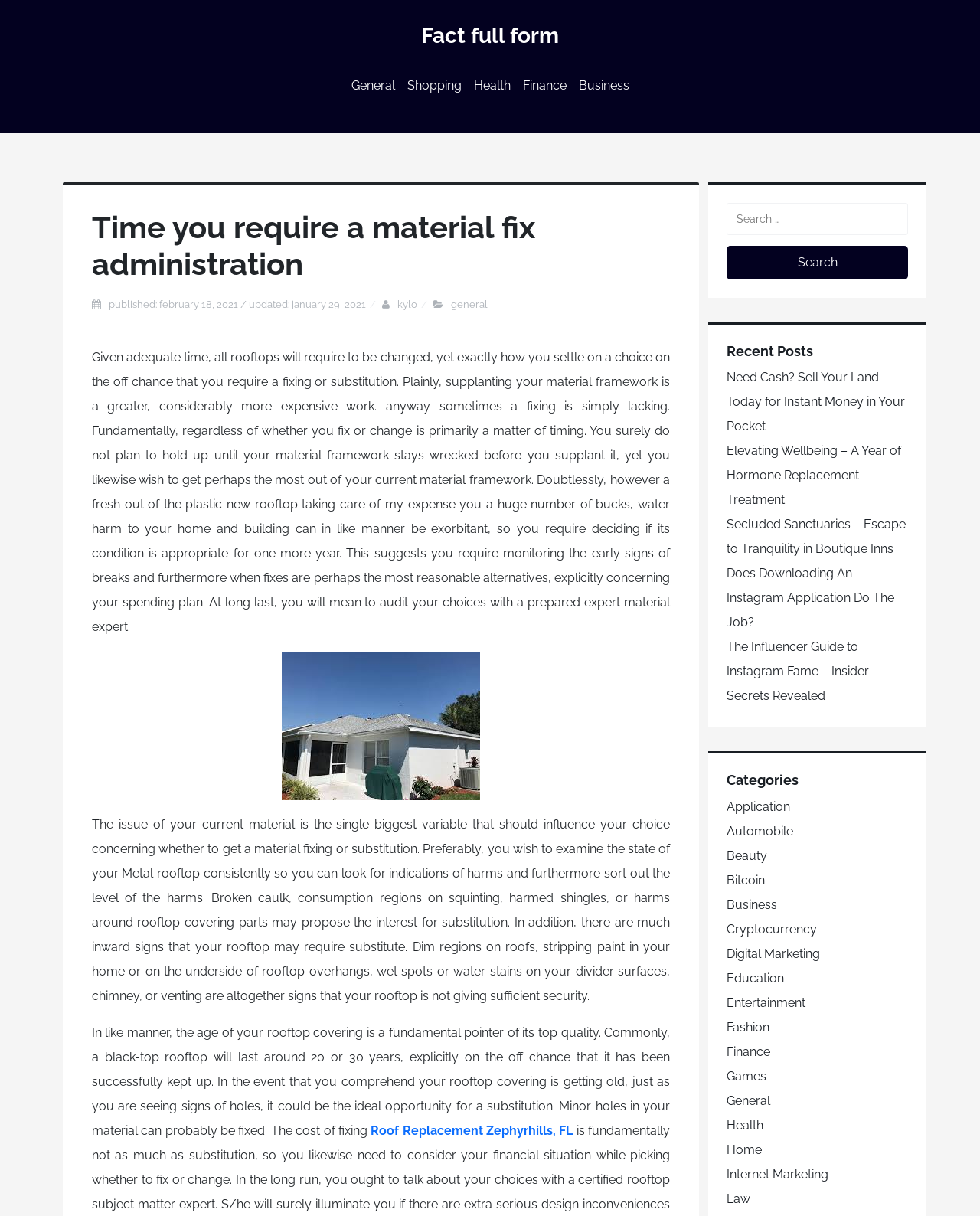Please determine the bounding box coordinates of the area that needs to be clicked to complete this task: 'Explore the 'Business' category'. The coordinates must be four float numbers between 0 and 1, formatted as [left, top, right, bottom].

[0.741, 0.738, 0.793, 0.75]